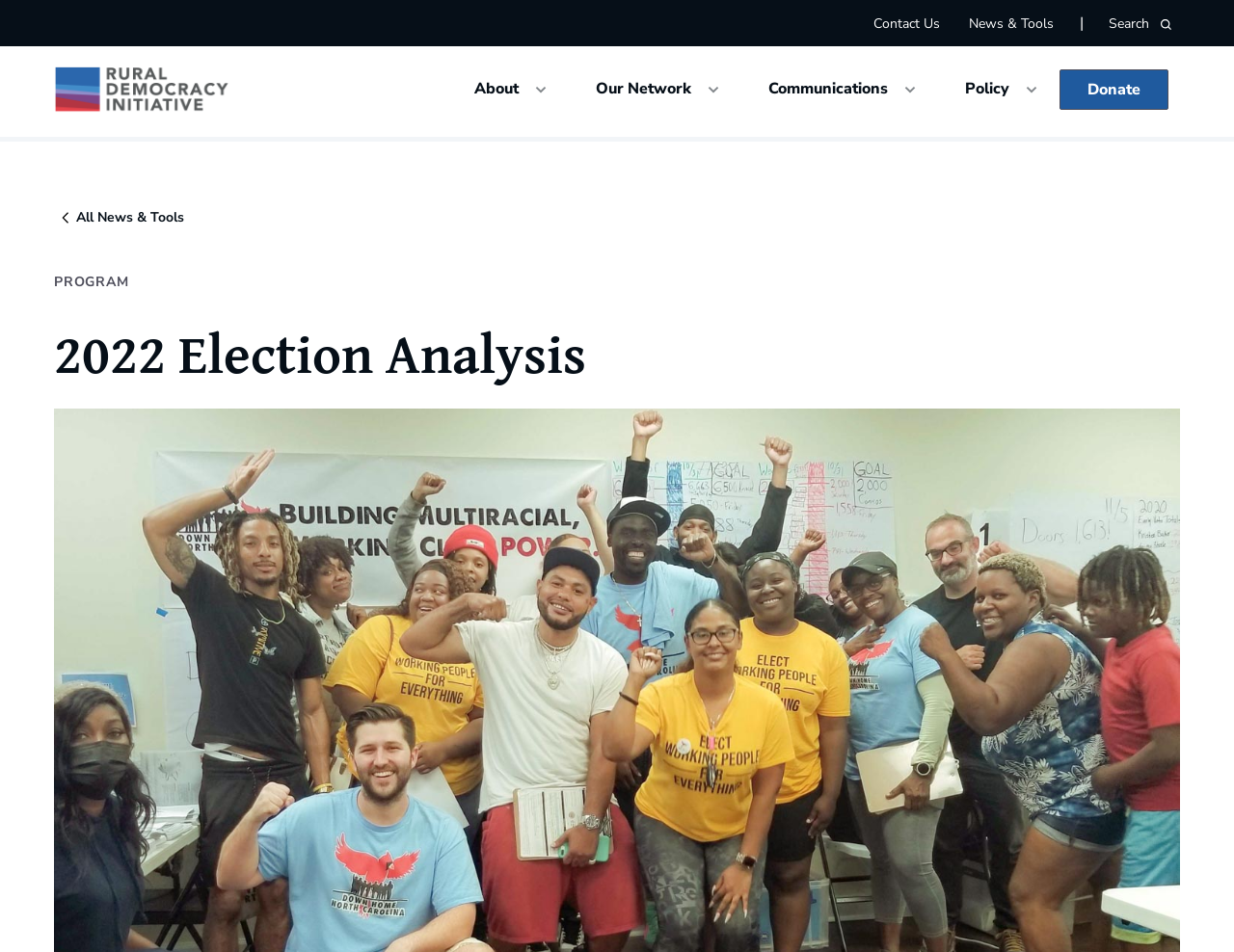Pinpoint the bounding box coordinates of the clickable area needed to execute the instruction: "click Donate". The coordinates should be specified as four float numbers between 0 and 1, i.e., [left, top, right, bottom].

[0.858, 0.073, 0.947, 0.116]